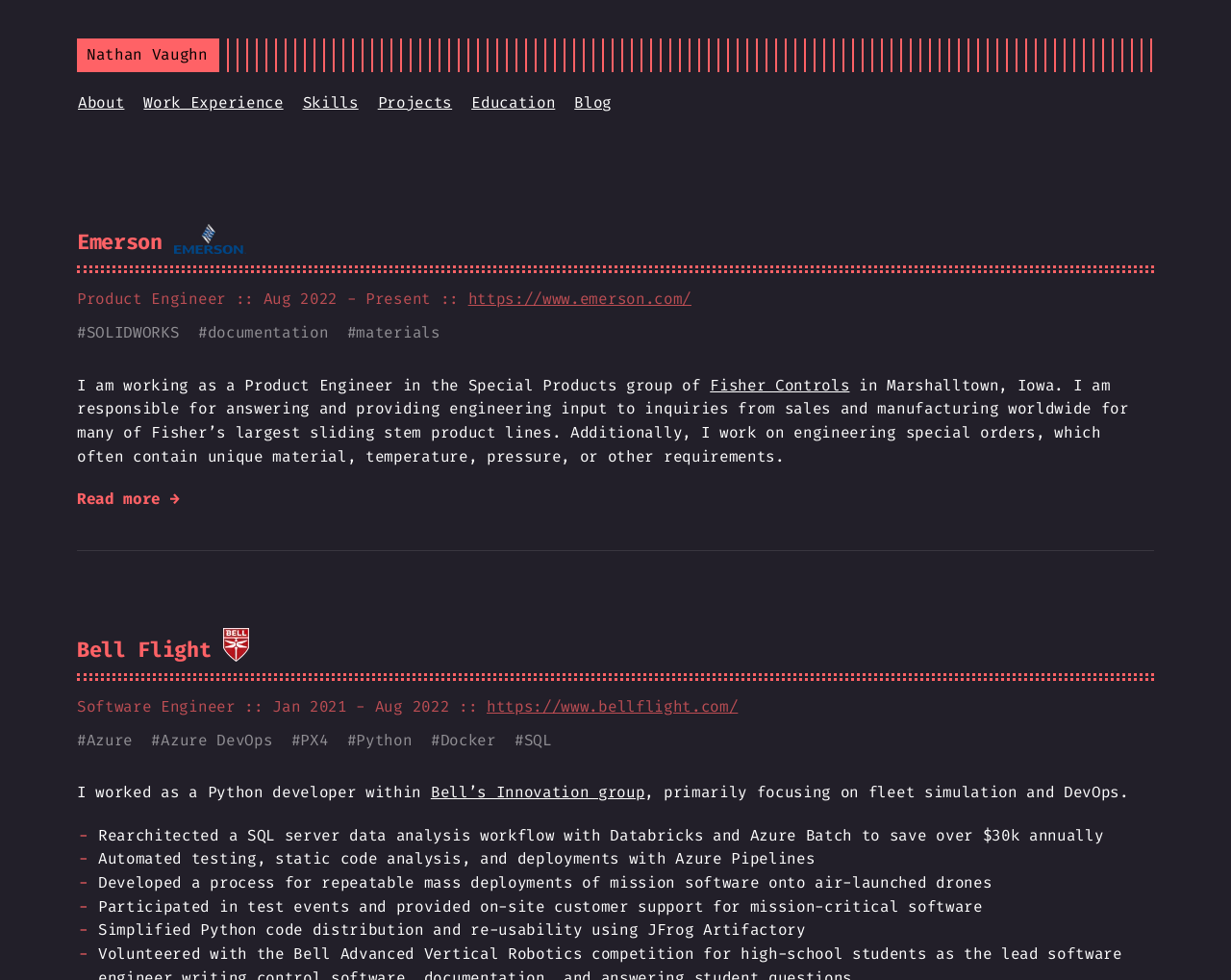Based on the image, provide a detailed response to the question:
What is Nathan Vaughn's current job title?

Based on the webpage, Nathan Vaughn's current job title is Product Engineer, which is mentioned in the section about his work experience at Emerson Emerson.